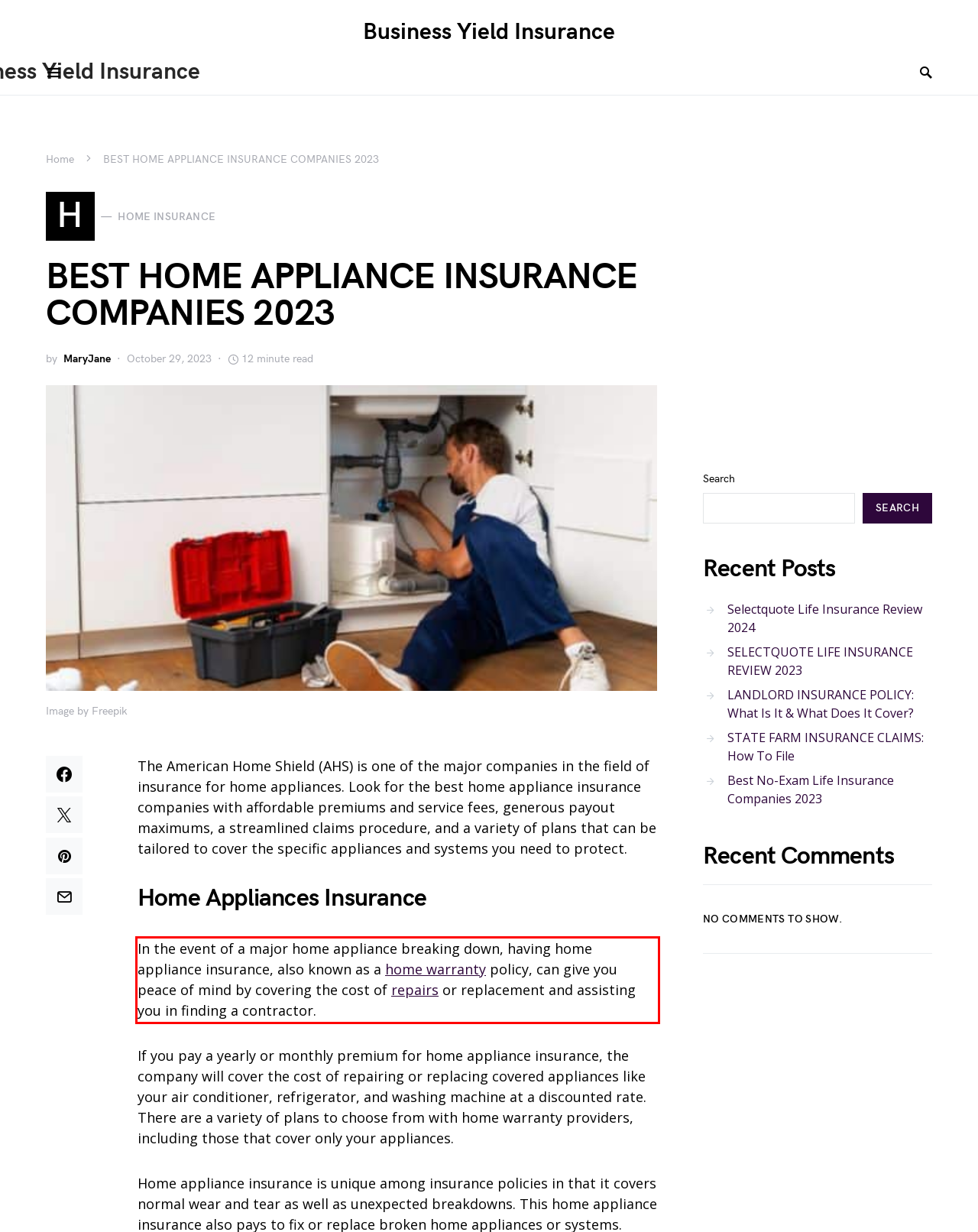Your task is to recognize and extract the text content from the UI element enclosed in the red bounding box on the webpage screenshot.

In the event of a major home appliance breaking down, having home appliance insurance, also known as a home warranty policy, can give you peace of mind by covering the cost of repairs or replacement and assisting you in finding a contractor.